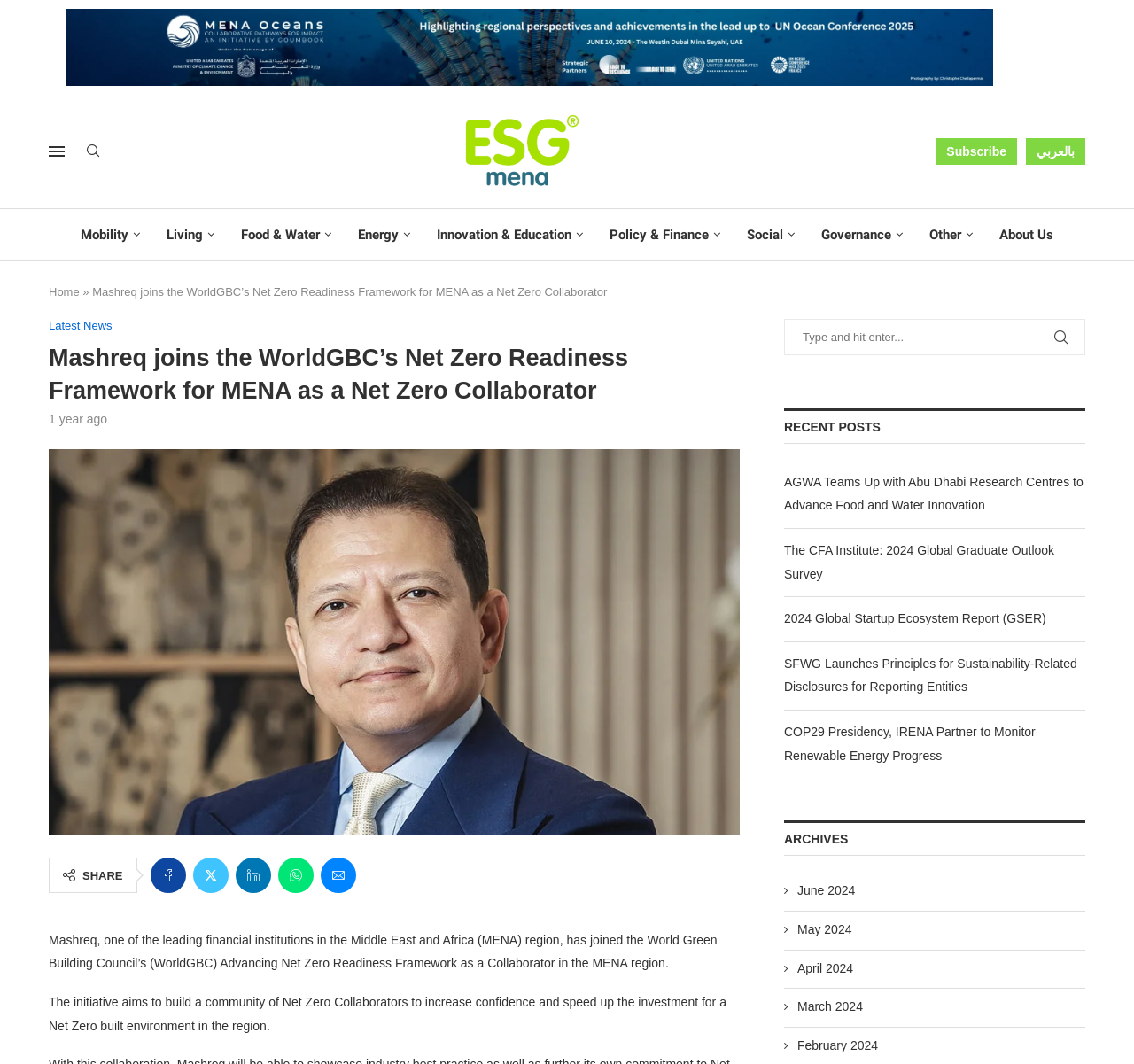Please specify the bounding box coordinates of the element that should be clicked to execute the given instruction: 'Read the latest news'. Ensure the coordinates are four float numbers between 0 and 1, expressed as [left, top, right, bottom].

[0.043, 0.299, 0.099, 0.312]